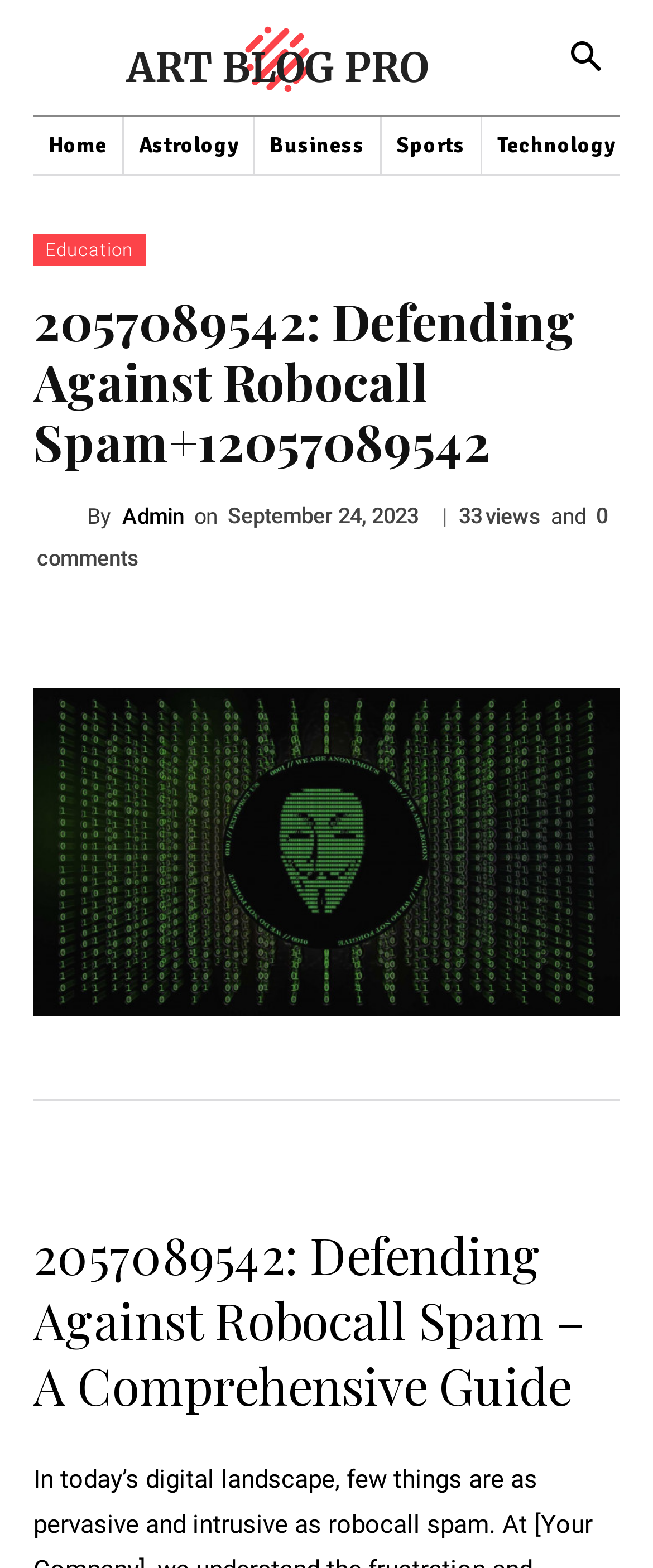Please determine the bounding box coordinates of the element's region to click in order to carry out the following instruction: "Click on the 'Home' link". The coordinates should be four float numbers between 0 and 1, i.e., [left, top, right, bottom].

[0.051, 0.075, 0.187, 0.111]